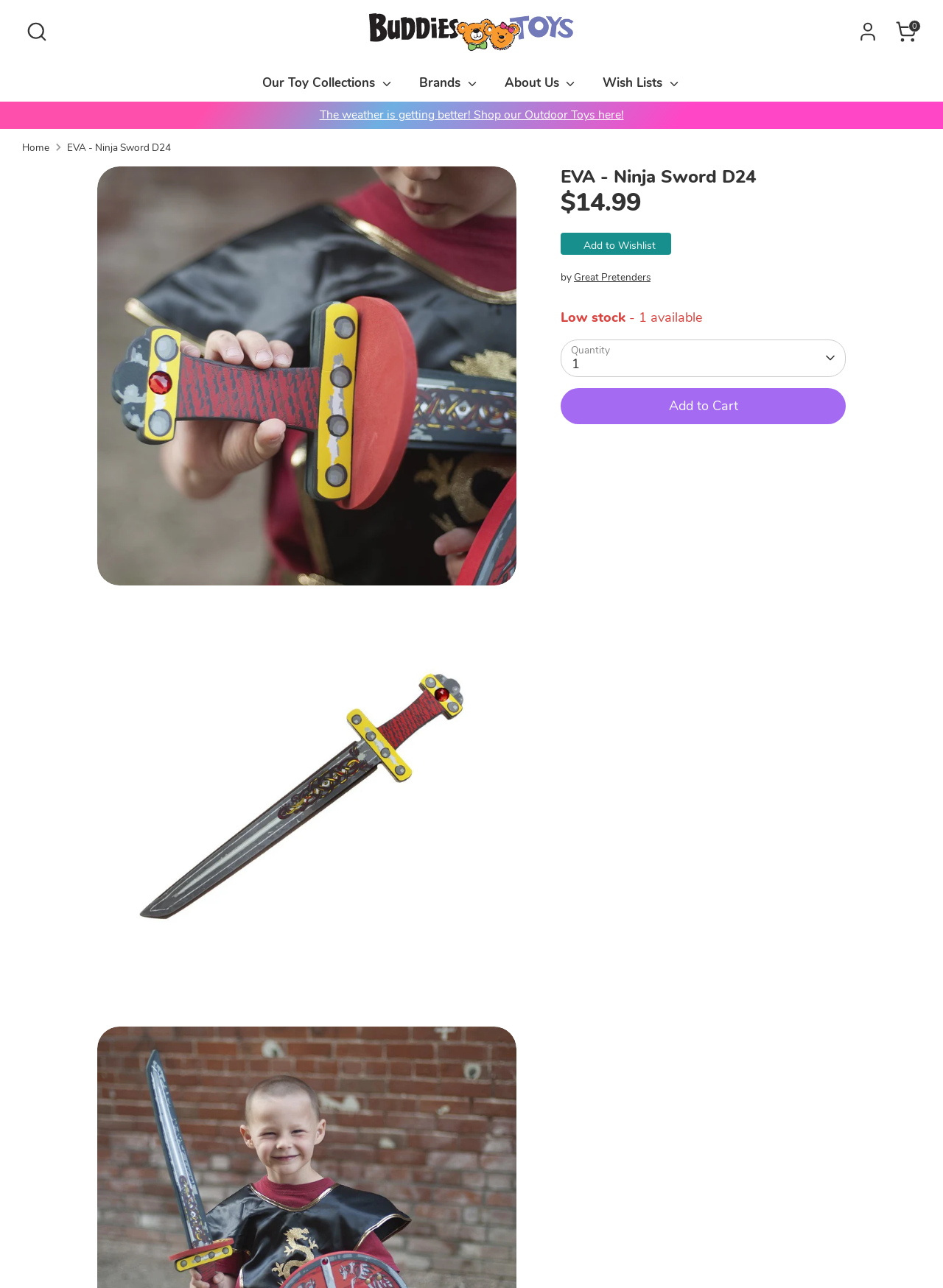Identify the bounding box coordinates for the UI element described by the following text: "About Us". Provide the coordinates as four float numbers between 0 and 1, in the format [left, top, right, bottom].

[0.523, 0.057, 0.624, 0.079]